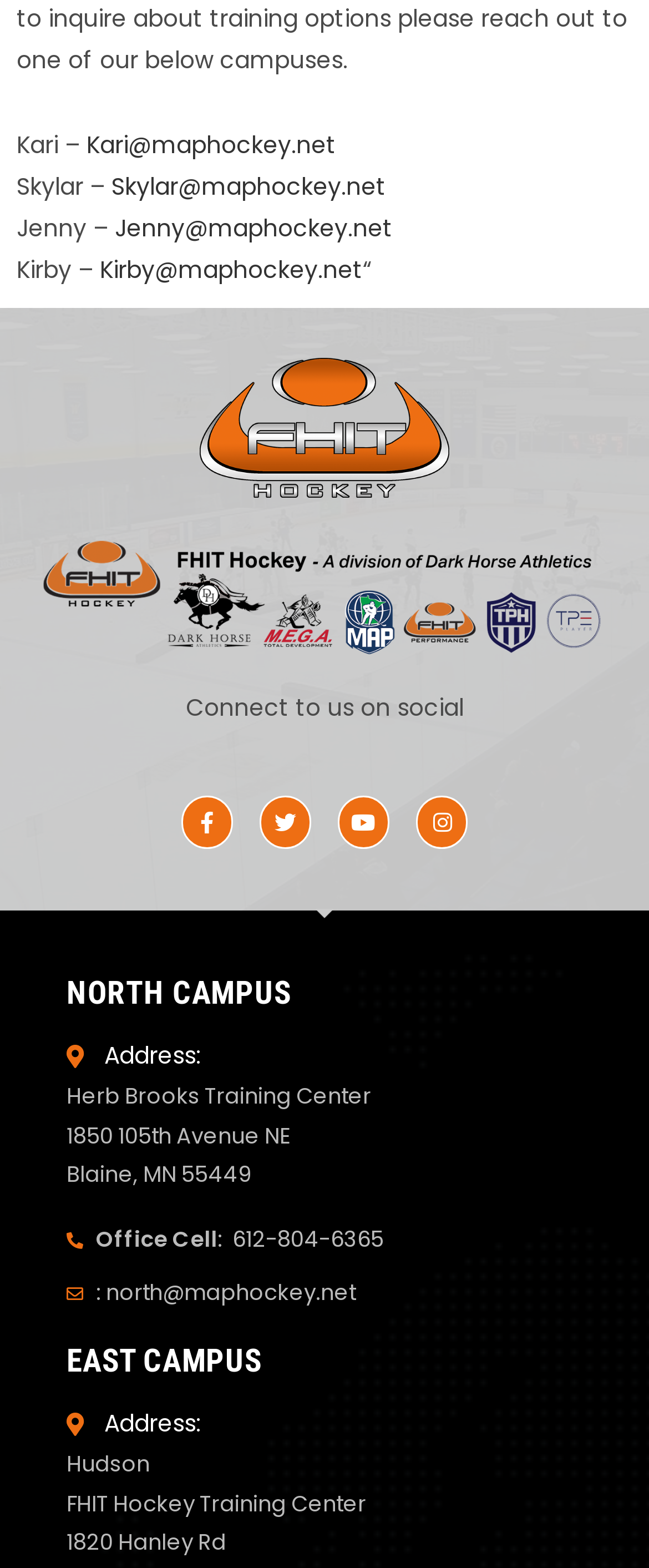How many social media links are there?
Based on the screenshot, give a detailed explanation to answer the question.

I counted the number of link elements with social media icons, and found four: Facebook, Twitter, Youtube, and Instagram.